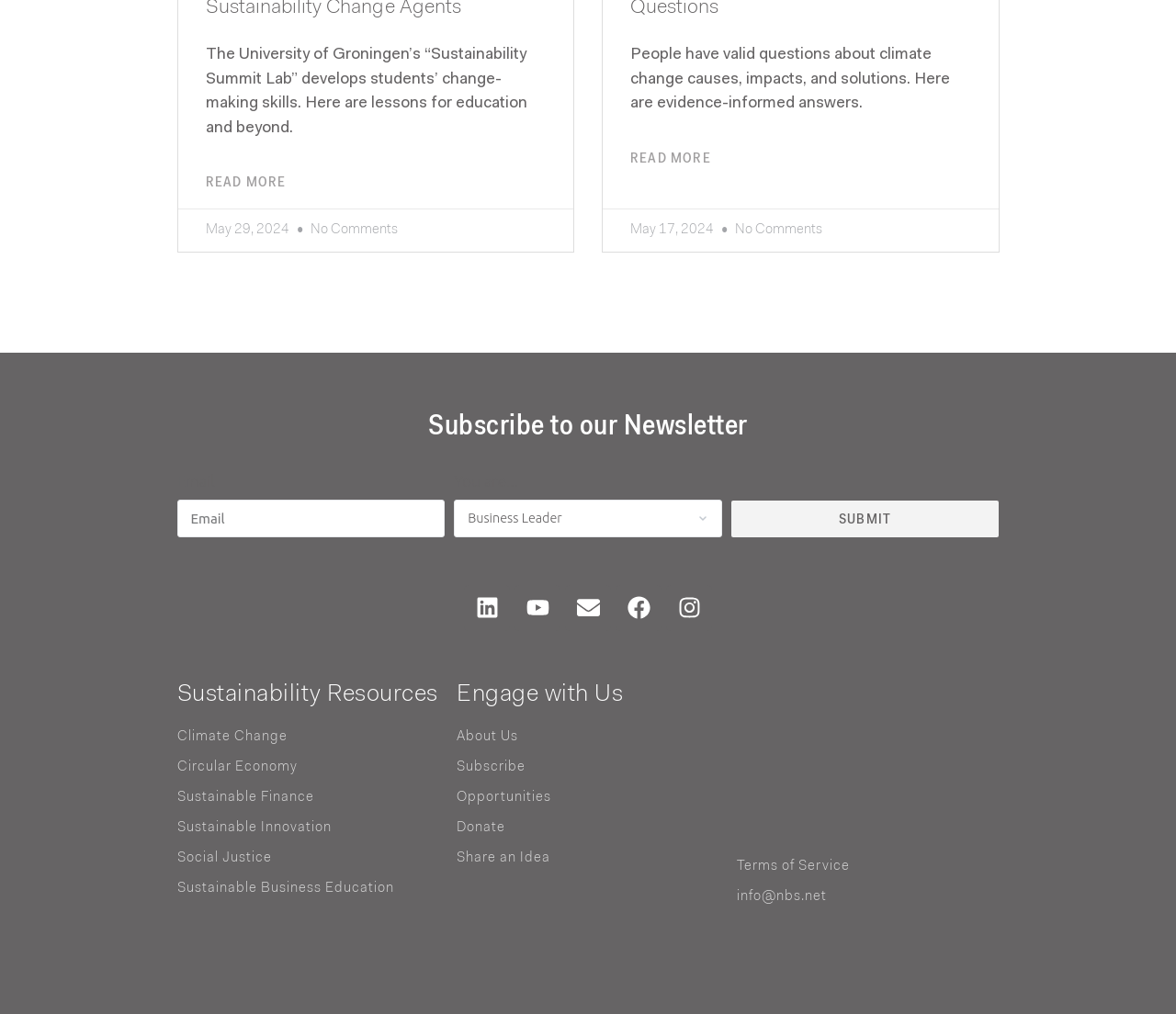Determine the bounding box coordinates in the format (top-left x, top-left y, bottom-right x, bottom-right y). Ensure all values are floating point numbers between 0 and 1. Identify the bounding box of the UI element described by: Subscribe

[0.389, 0.742, 0.611, 0.772]